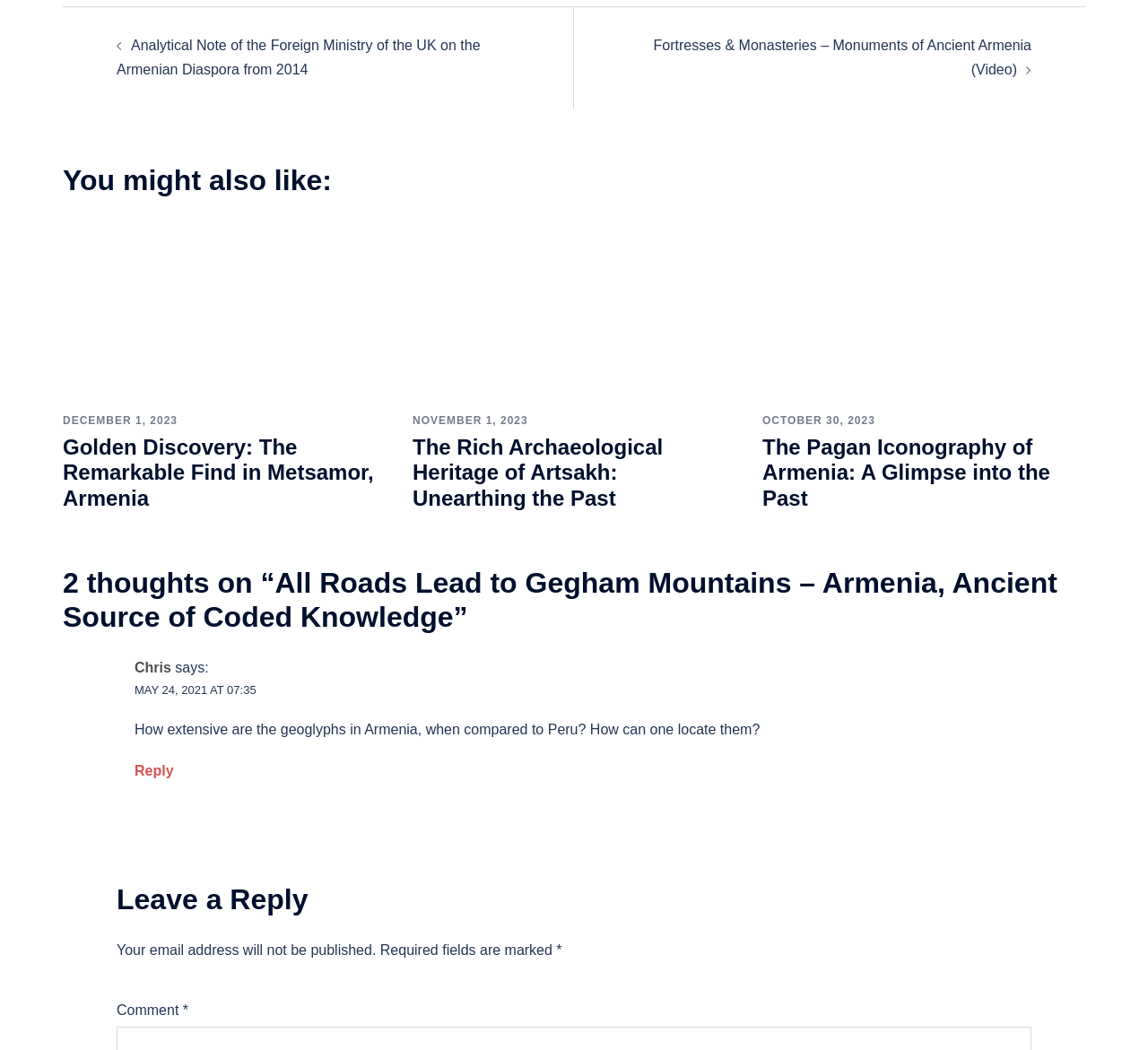Predict the bounding box of the UI element based on the description: "October 30, 2023". The coordinates should be four float numbers between 0 and 1, formatted as [left, top, right, bottom].

[0.664, 0.62, 0.762, 0.632]